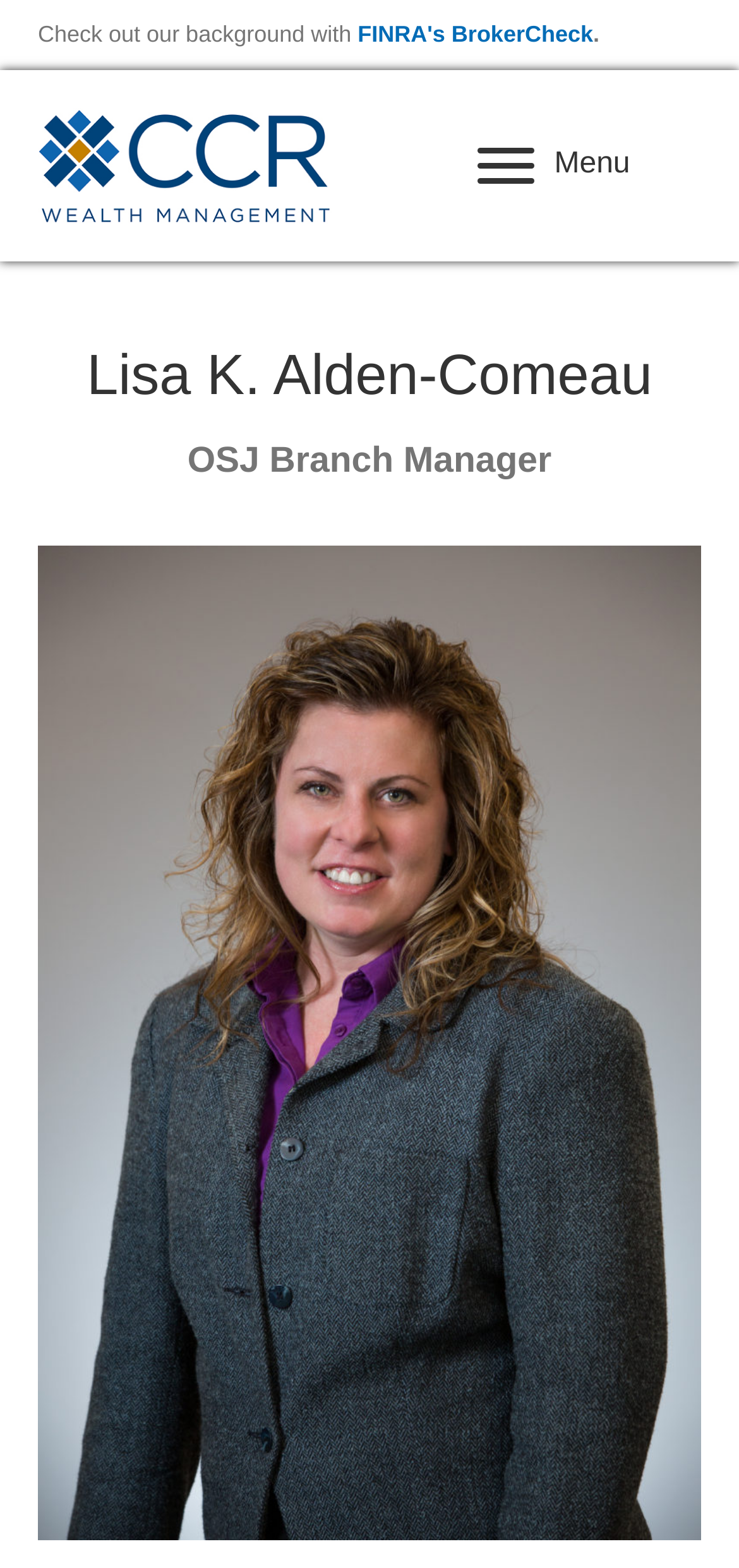Answer the question below using just one word or a short phrase: 
What is the format of the image on the bottom of the page?

213_PRINT